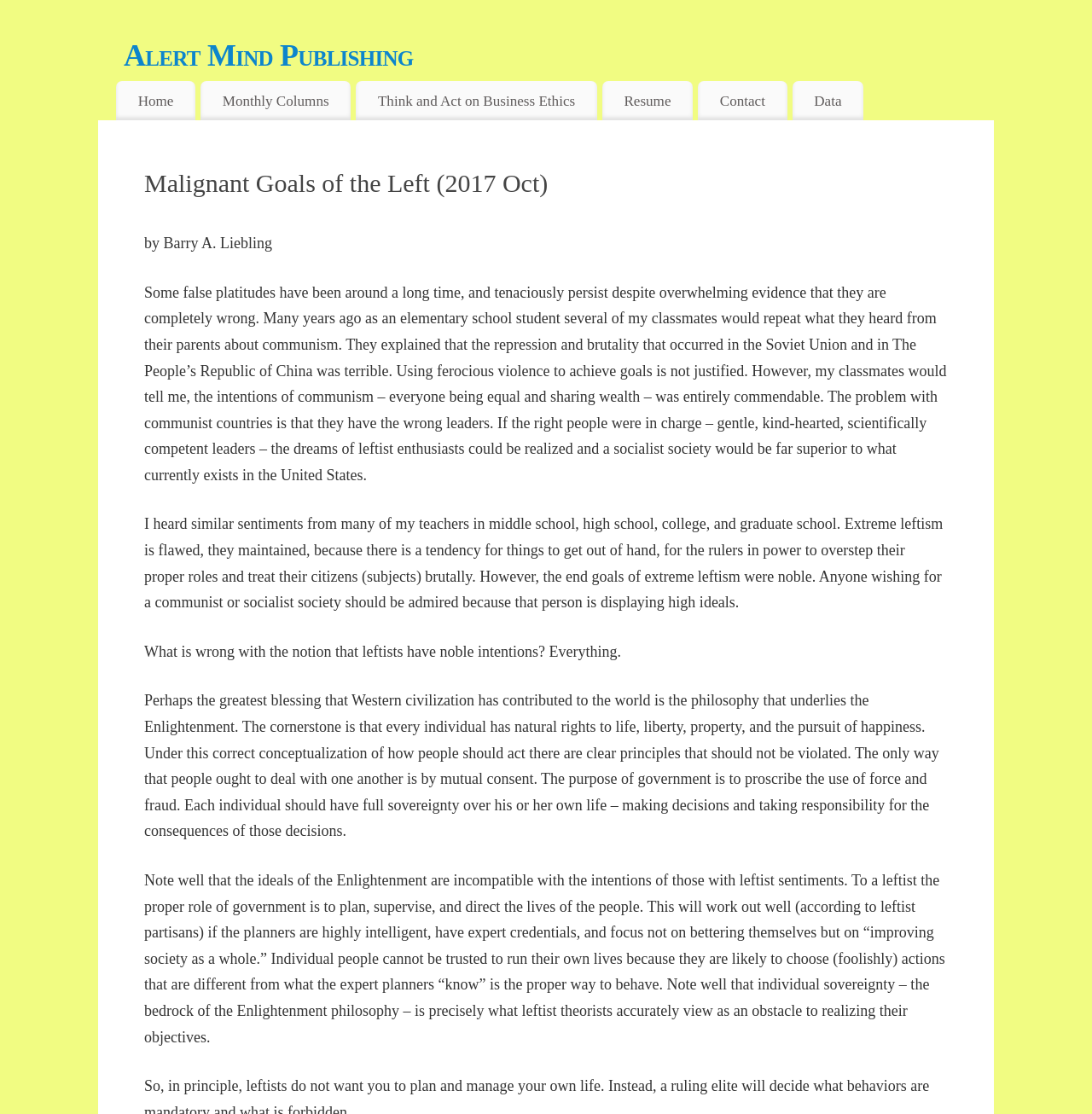Determine the bounding box coordinates for the HTML element mentioned in the following description: "Monthly Columns". The coordinates should be a list of four floats ranging from 0 to 1, represented as [left, top, right, bottom].

[0.184, 0.073, 0.321, 0.108]